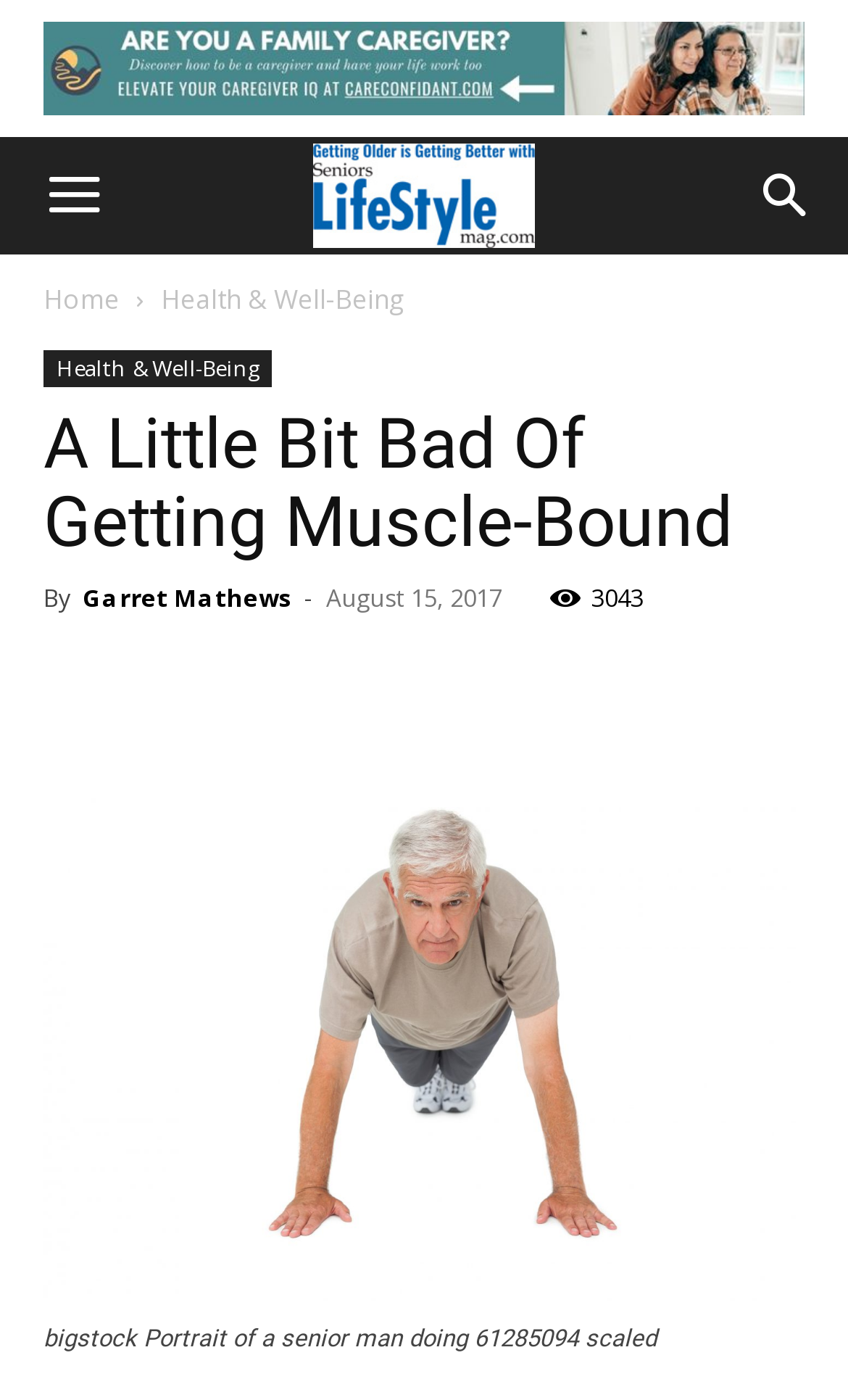Determine the bounding box coordinates of the clickable element to achieve the following action: 'Click the 'Menu' button'. Provide the coordinates as four float values between 0 and 1, formatted as [left, top, right, bottom].

[0.005, 0.098, 0.169, 0.182]